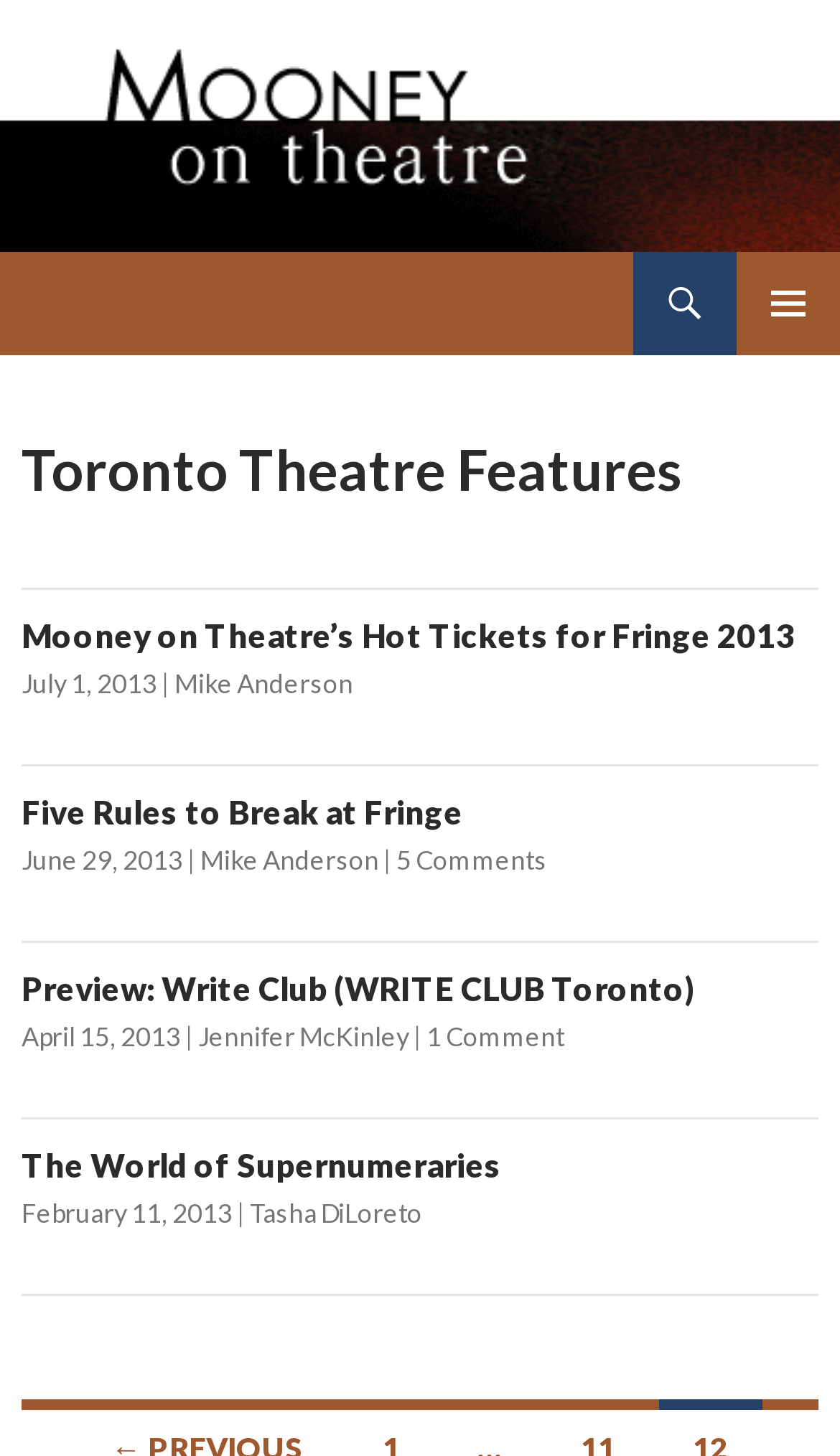What is the name of the theatre?
Use the image to give a comprehensive and detailed response to the question.

The name of the theatre can be found in the top-left corner of the webpage, where the logo and the text 'Mooney on Theatre' are displayed.